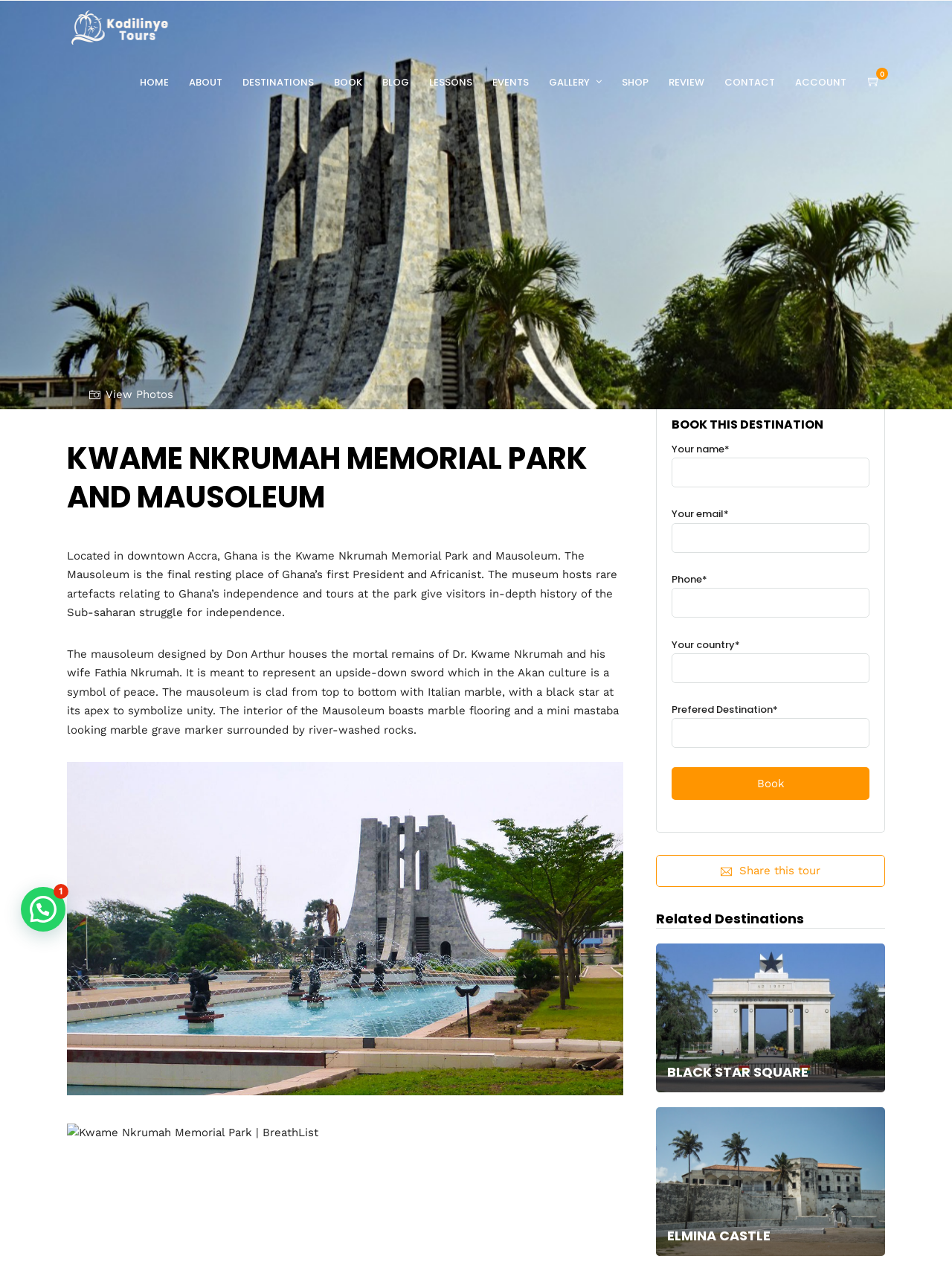Identify the bounding box coordinates of the area that should be clicked in order to complete the given instruction: "Share this tour". The bounding box coordinates should be four float numbers between 0 and 1, i.e., [left, top, right, bottom].

[0.689, 0.664, 0.93, 0.689]